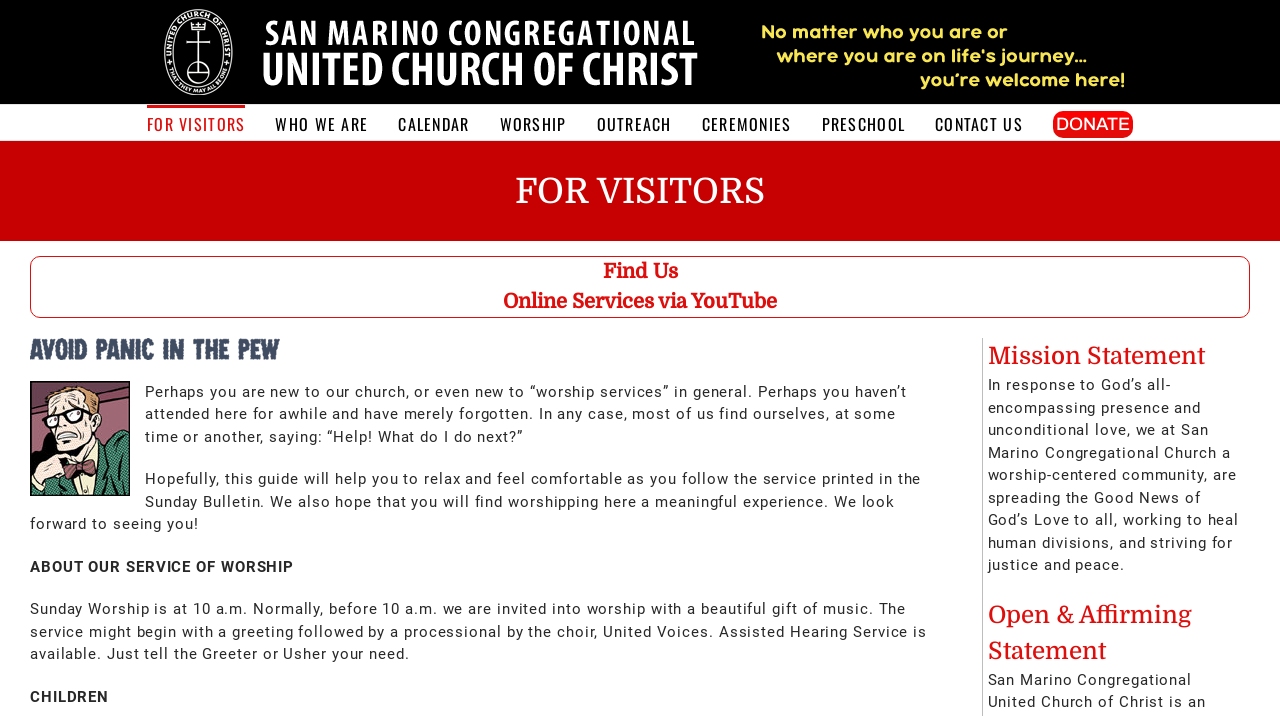Locate the UI element described by WHO WE ARE and provide its bounding box coordinates. Use the format (top-left x, top-left y, bottom-right x, bottom-right y) with all values as floating point numbers between 0 and 1.

[0.215, 0.147, 0.288, 0.196]